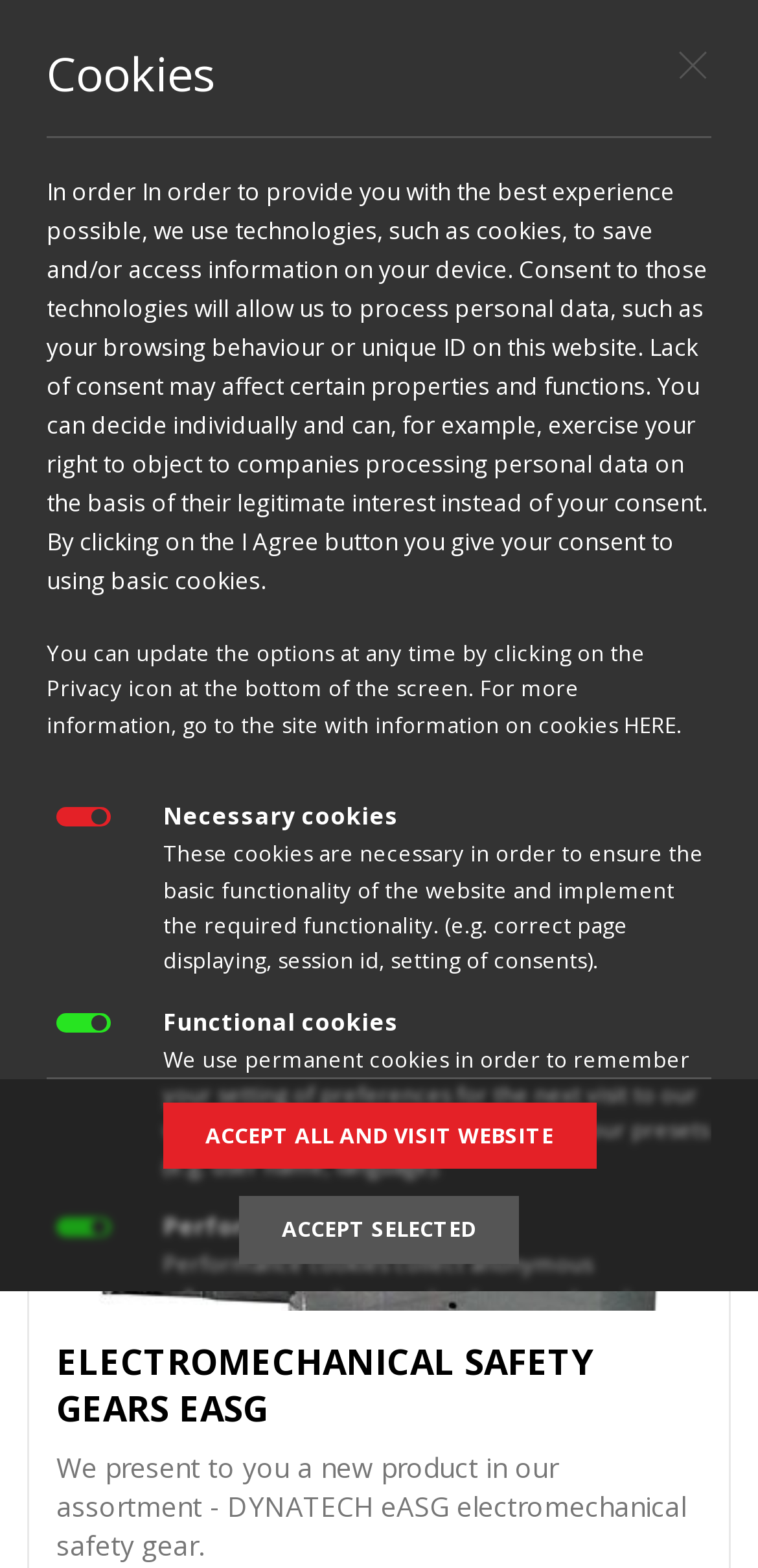What is the purpose of performance cookies? Please answer the question using a single word or phrase based on the image.

To improve website functioning